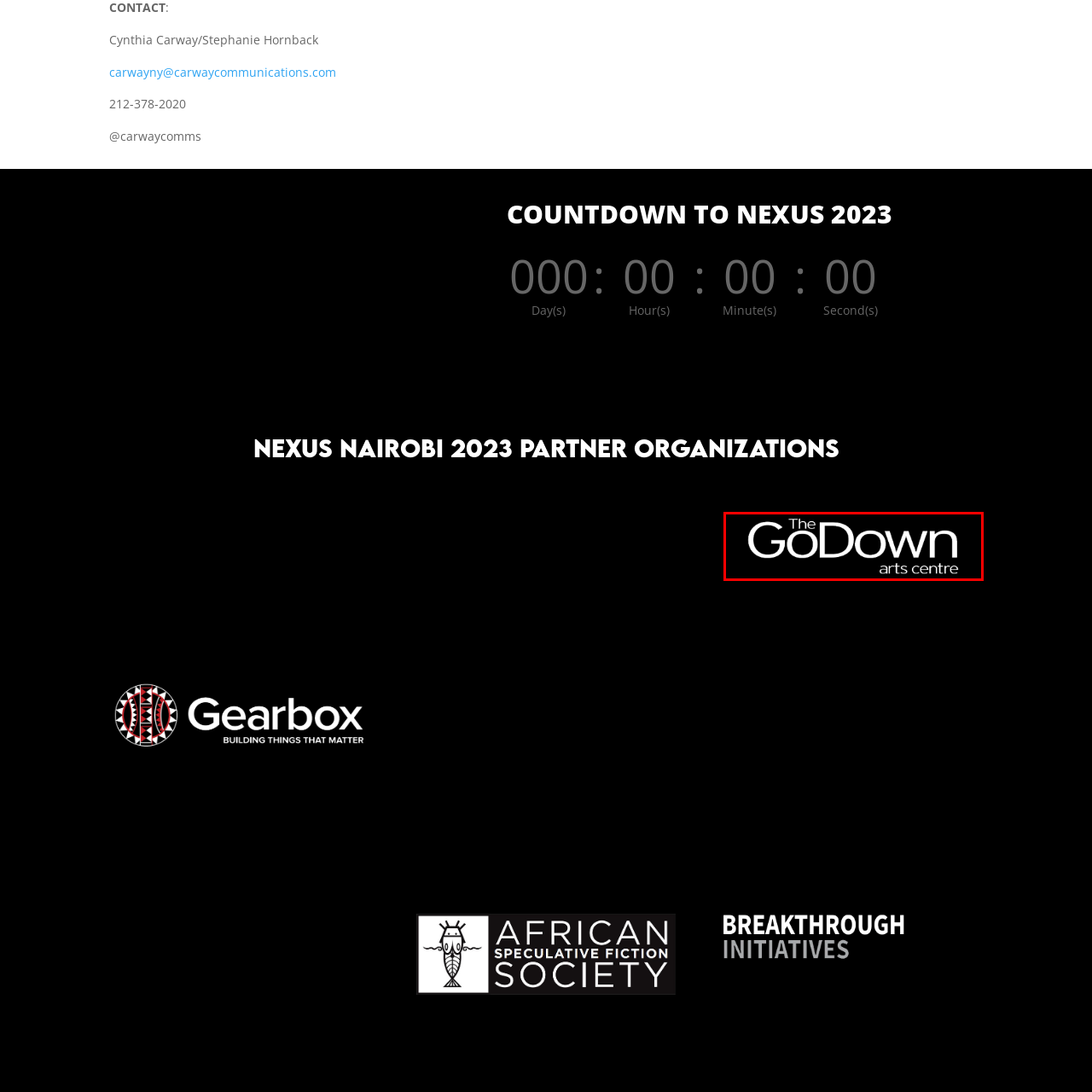Offer a thorough and descriptive summary of the image captured in the red bounding box.

The image prominently features the logo of "The GoDown Arts Centre," illustrating its name in a stylish font. The text "The GoDown" is artistically rendered, with "GoDown" in bold, creating a striking visual impact. Beneath, the phrase "arts centre" appears in a lighter style, emphasizing the focus on arts and culture. The overall design is minimalistic, set against a solid black background, which enhances the contrast and readability of the logo. This logo represents a vibrant hub for creative expression and cultural activities.